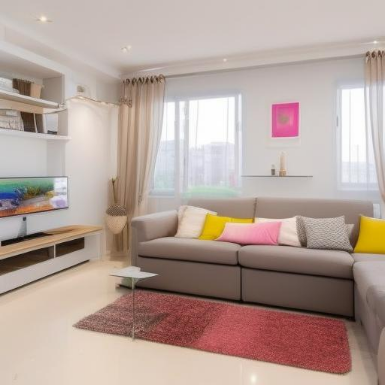Break down the image and describe every detail you can observe.

The image showcases a bright and airy living room designed for both style and functionality. A contemporary sectional sofa, adorned with colorful throw pillows in shades of yellow, pink, and gray, invites relaxation. The flooring is enhanced by a plush area rug in a rich reddish hue, adding warmth to the space. 

Against one wall, a sleek entertainment unit houses a modern television, complemented by decorative wall shelves that hold an assortment of decor items. The large windows draped with soft curtains ensure ample natural light flows into the room, creating an inviting atmosphere. 

This setup exemplifies smart storage solutions, emphasizing how multi-functional furniture and decorative elements can coexist harmoniously. The arrangement not only maximizes space but also contributes to the overall aesthetic appeal, making it an ideal spot for both leisure and entertainment.